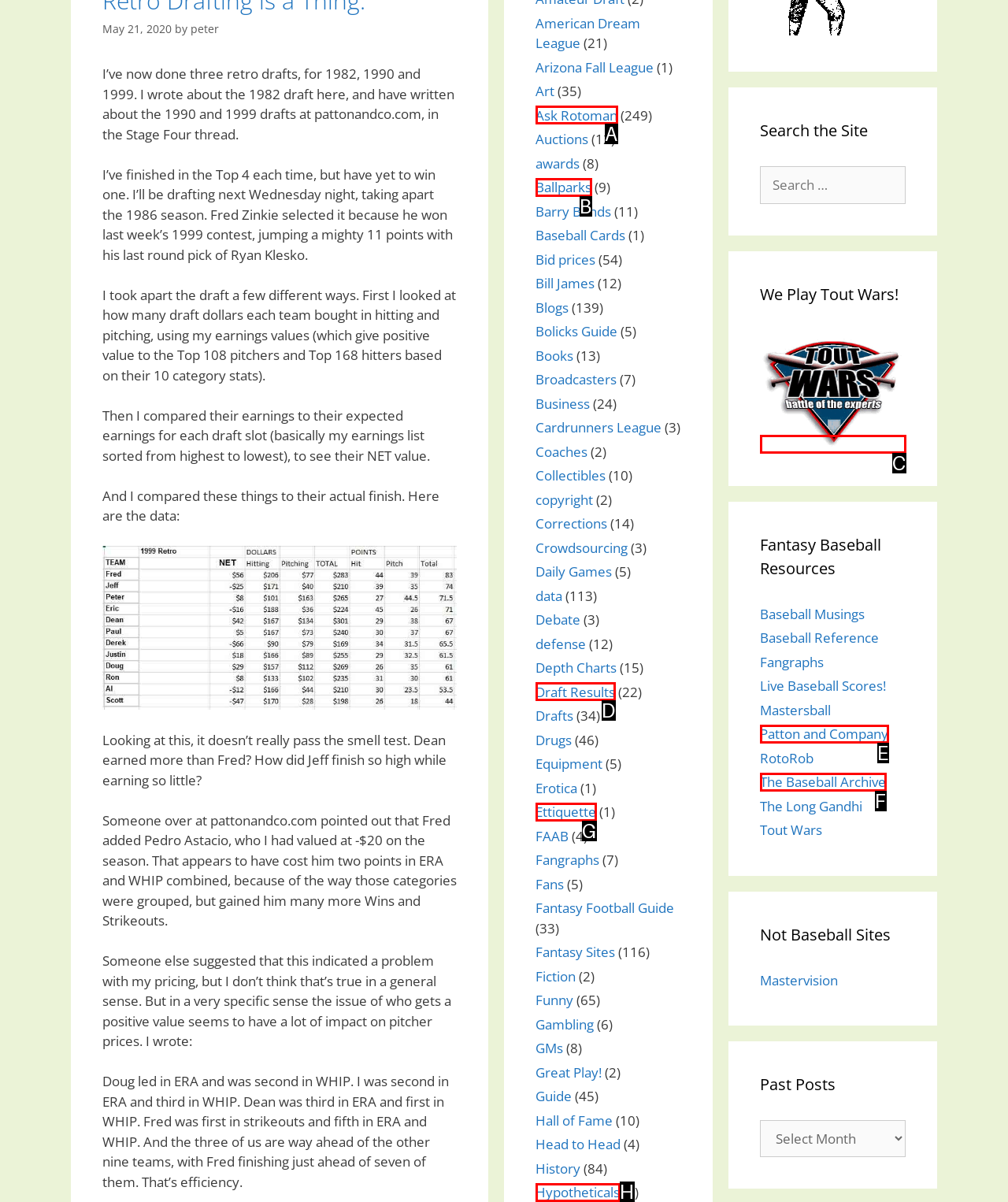Given the description: parent_node: We Play Tout Wars!
Identify the letter of the matching UI element from the options.

C